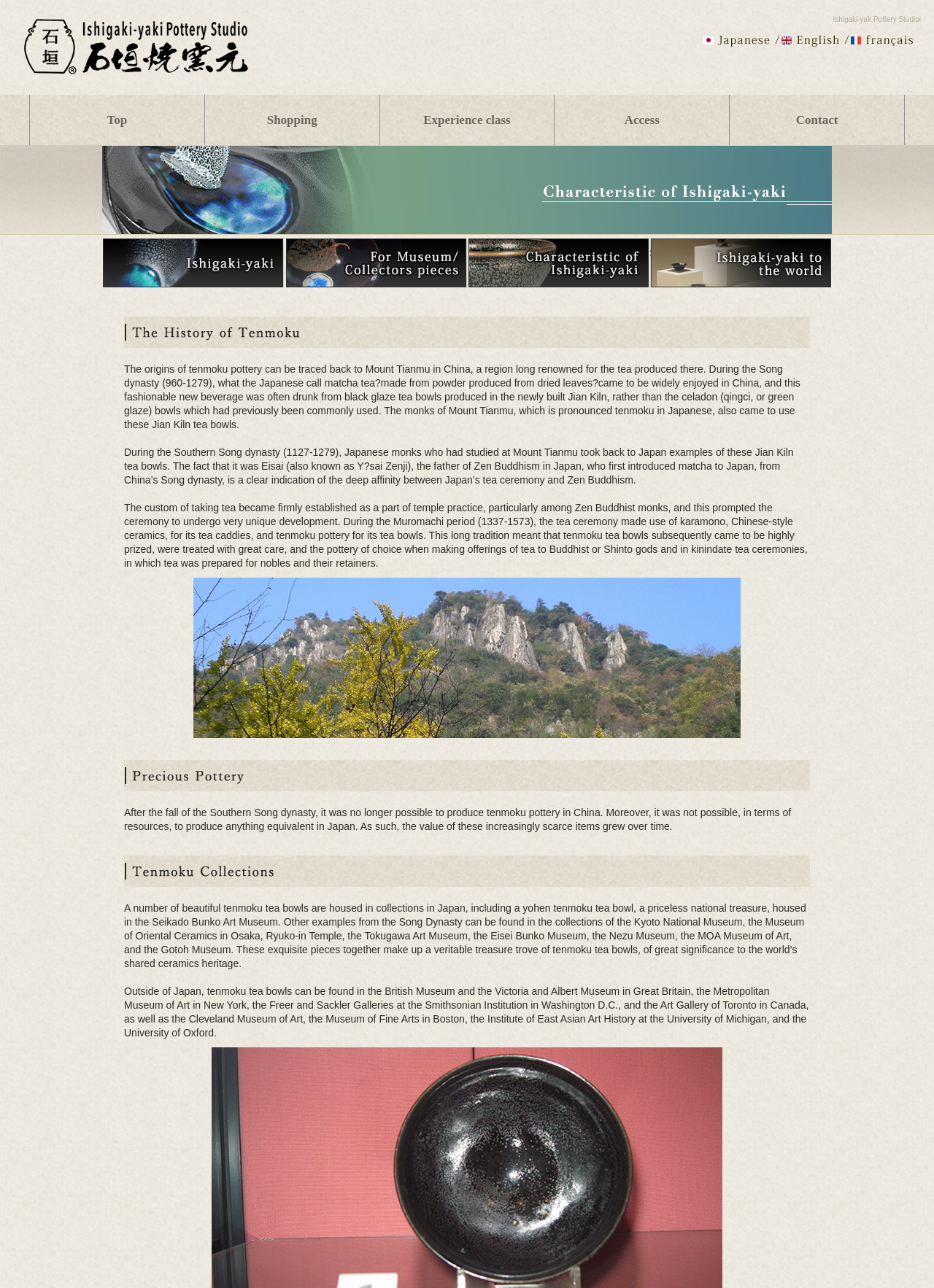Can you give a detailed response to the following question using the information from the image? How many museums are mentioned in the section 'Tenmoku Collections'?

The section 'Tenmoku Collections' mentions 12 museums that house tenmoku tea bowls, including the Seikado Bunko Art Museum, the Kyoto National Museum, and others.